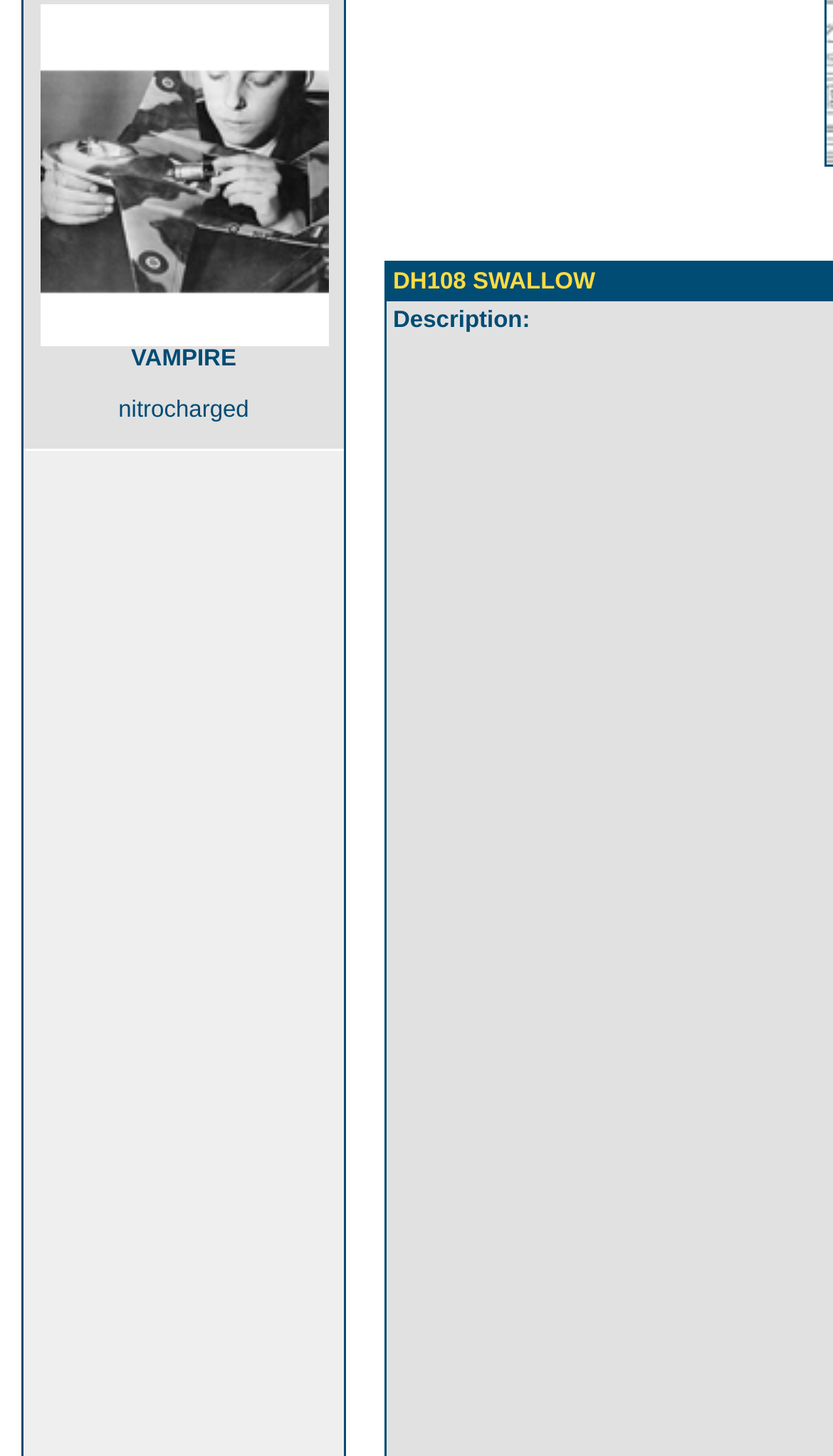Identify the bounding box of the UI element that matches this description: "parent_node: VAMPIRE".

[0.047, 0.225, 0.394, 0.242]